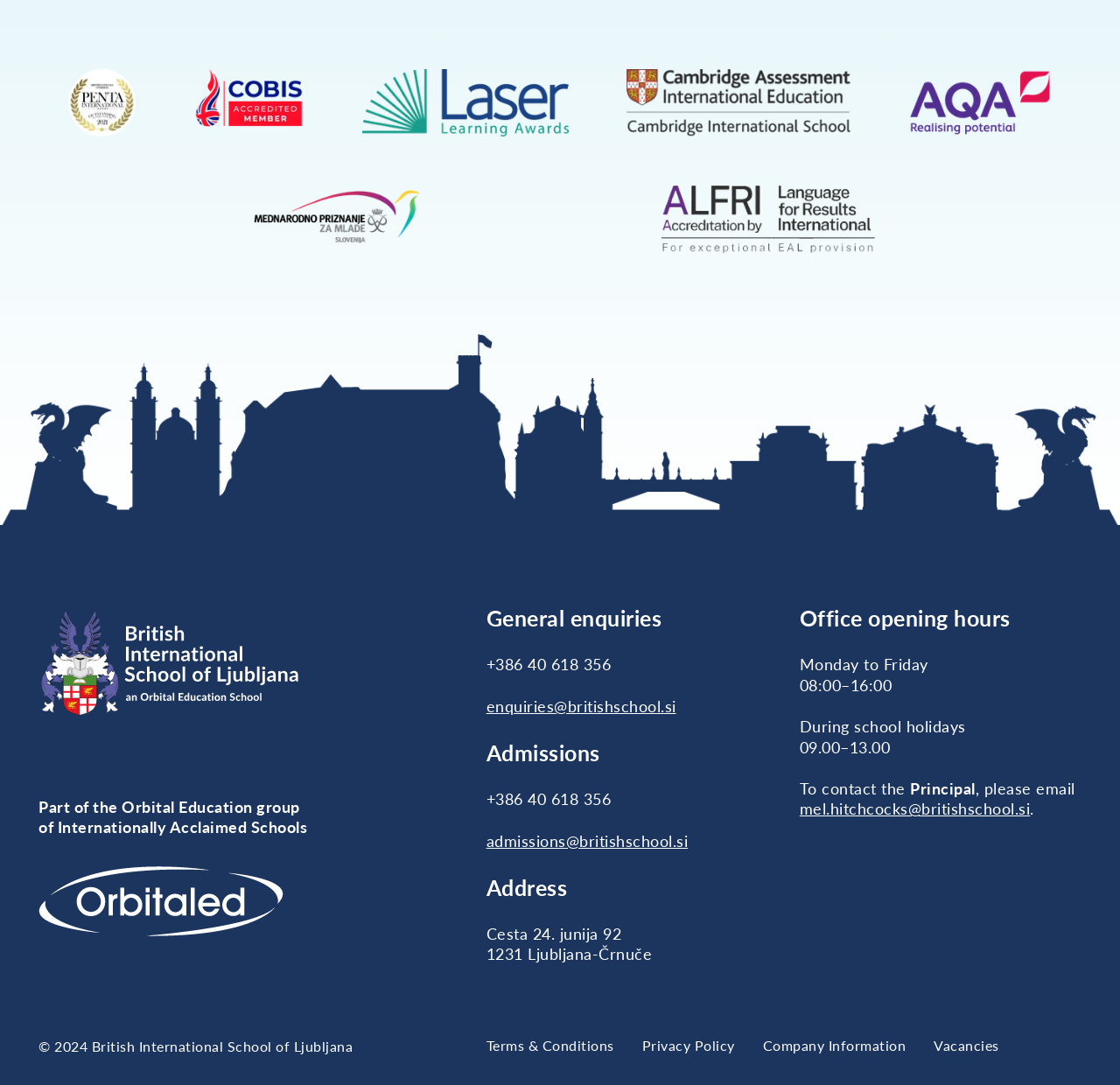Please respond to the question using a single word or phrase:
What is the name of the school?

British International School of Ljubljana